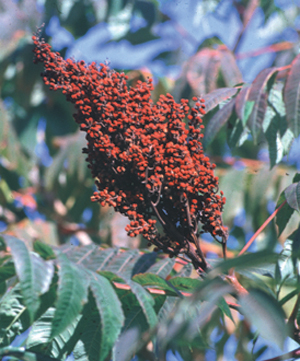Describe every aspect of the image in detail.

The image showcases the vibrant and colorful flowering cluster of the sumac plant, characterized by its dense group of red berries set against a backdrop of lush green leaves. Sumac is noted for its striking seasonal appeal, particularly in the fall, when its colors become even more pronounced. This plant serves an important ecological role, providing winter food sources for various songbirds and gamebirds, as well as browse for rabbits and deer. The rich visual splendor of the sumac not only enhances landscapes during the colder months but also attracts a diverse array of wildlife, making it a valuable addition to any garden designed to support avian visitors and other fauna.